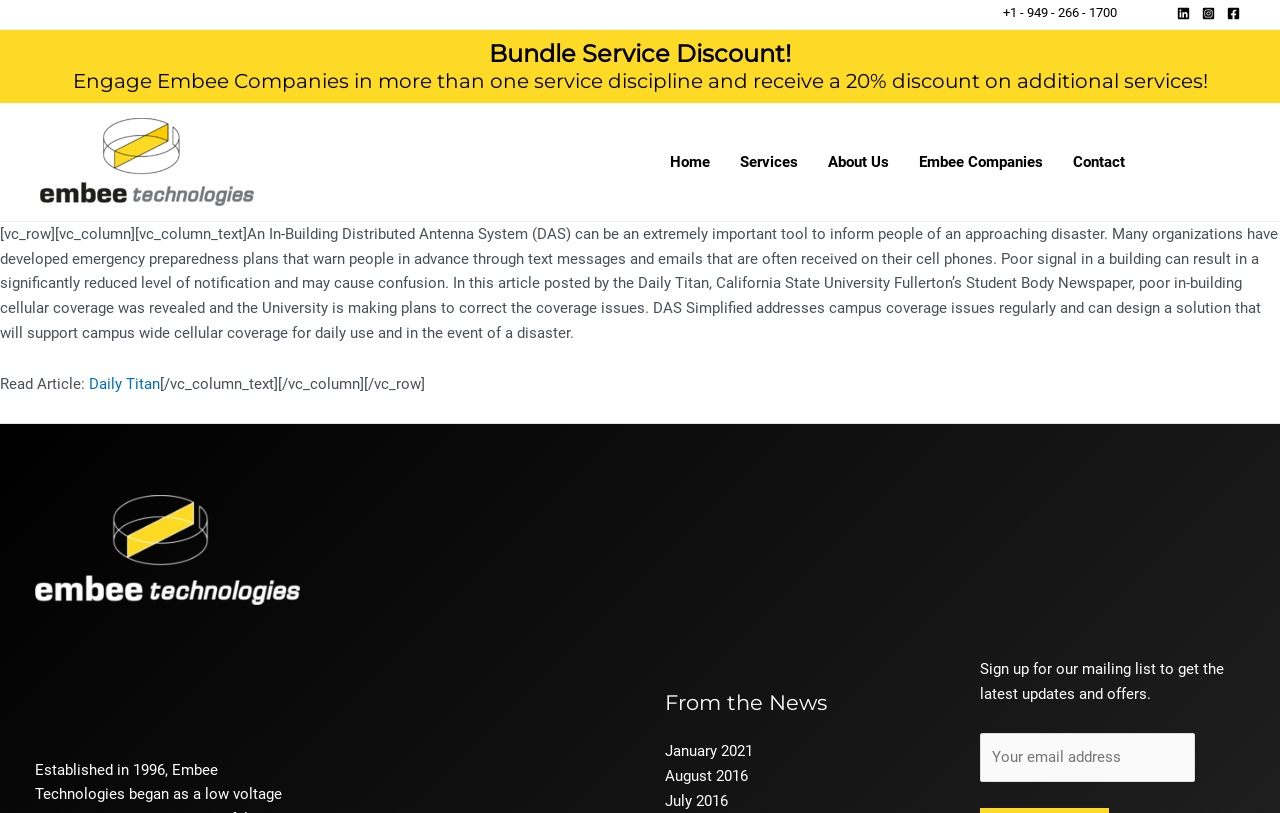Look at the image and write a detailed answer to the question: 
What is the name of the university mentioned in the article?

The article mentions that California State University Fullerton's student body newspaper, the Daily Titan, posted an article revealing poor in-building cellular coverage, and the university is making plans to correct the coverage issues.